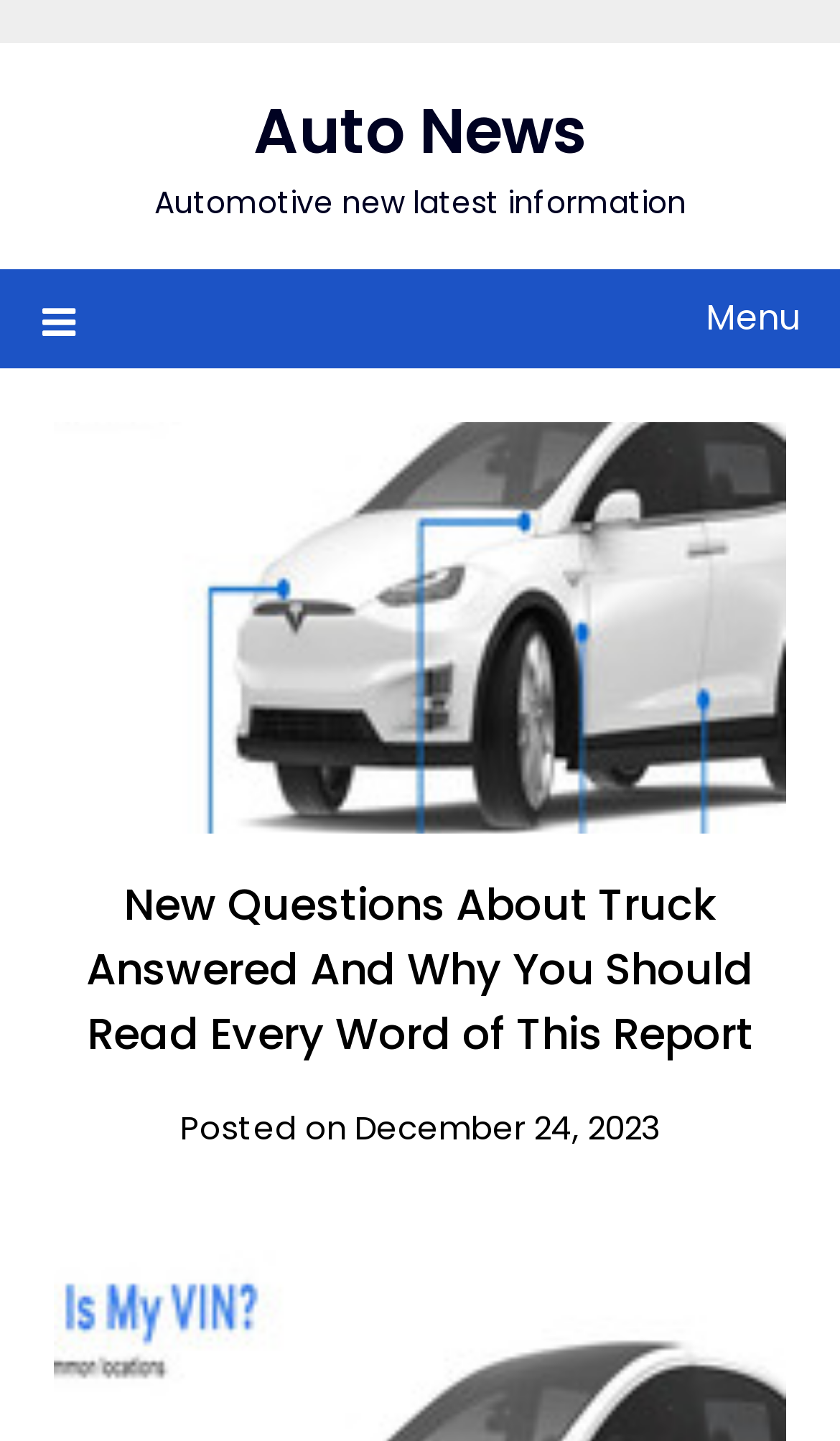Identify the bounding box for the described UI element. Provide the coordinates in (top-left x, top-left y, bottom-right x, bottom-right y) format with values ranging from 0 to 1: Auto News

[0.301, 0.061, 0.699, 0.121]